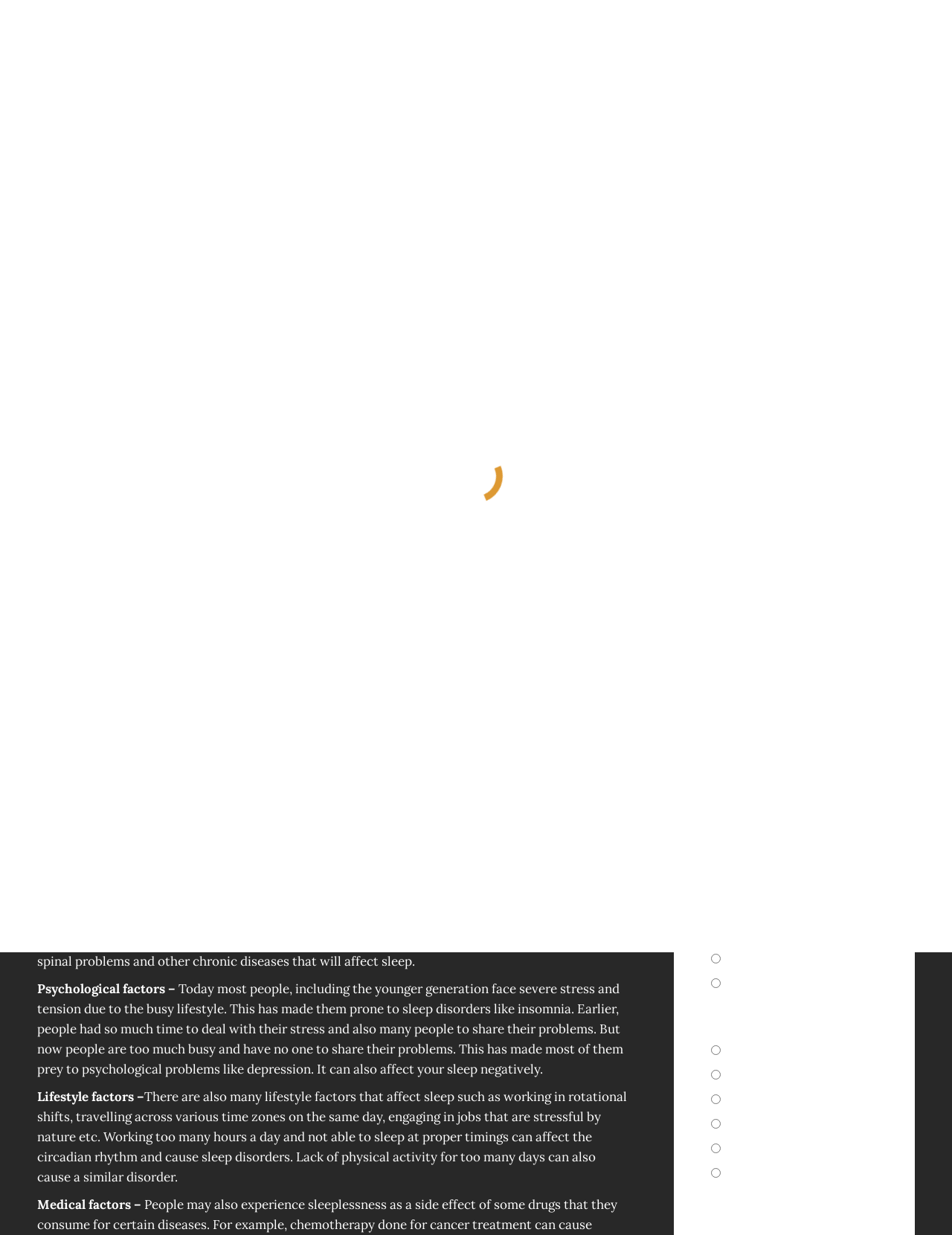Determine the bounding box coordinates of the region to click in order to accomplish the following instruction: "Call the customer service". Provide the coordinates as four float numbers between 0 and 1, specifically [left, top, right, bottom].

[0.02, 0.01, 0.183, 0.019]